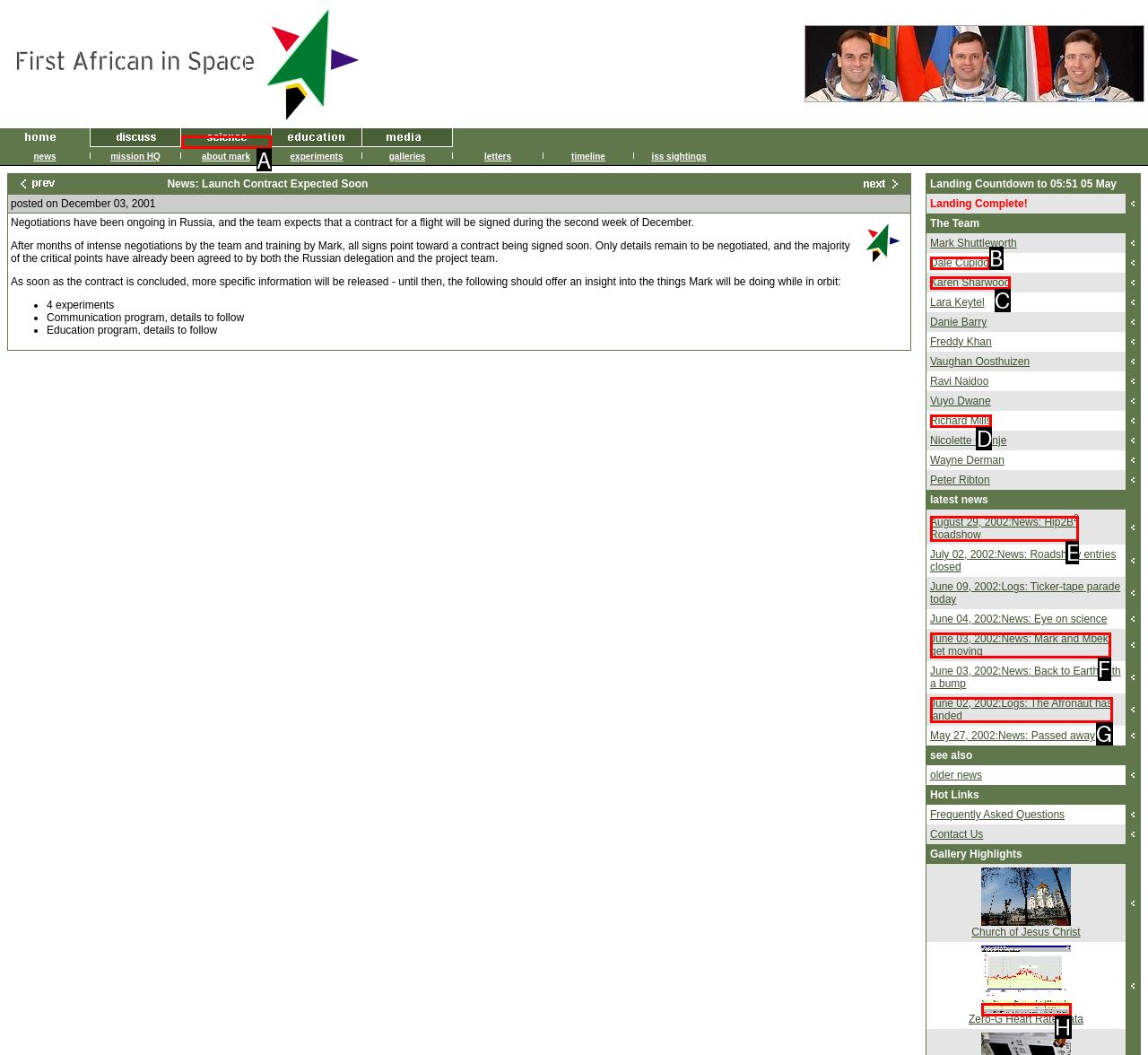Which UI element should you click on to achieve the following task: explore the scientists section? Provide the letter of the correct option.

A